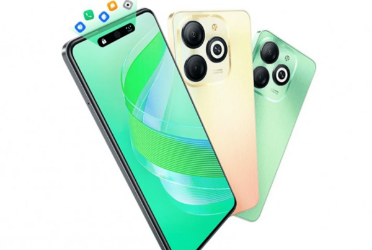What is the focus of the smartphone's technology?
Look at the image and answer the question using a single word or phrase.

Photography